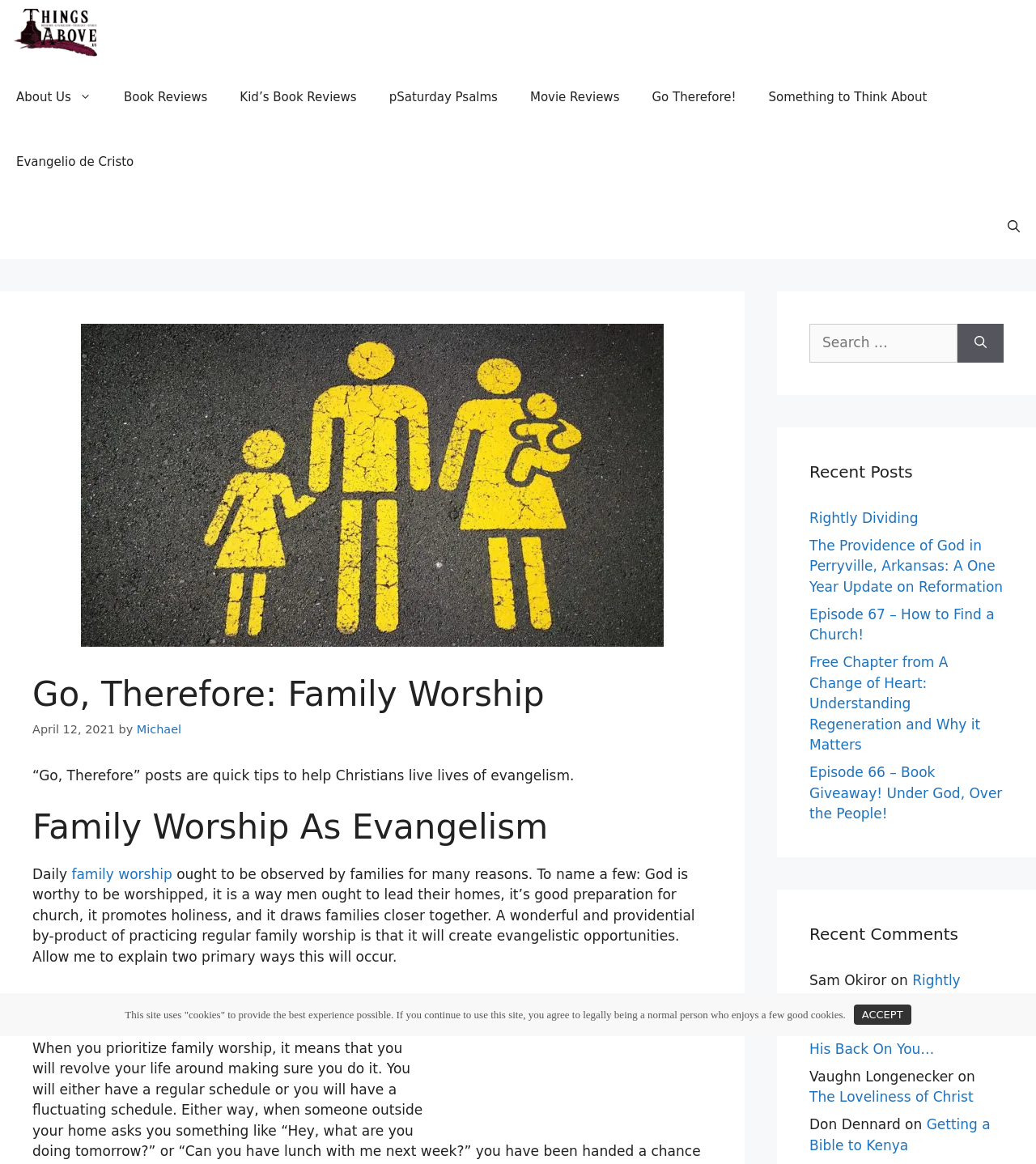Predict the bounding box coordinates of the UI element that matches this description: "title="Things Above Us"". The coordinates should be in the format [left, top, right, bottom] with each value between 0 and 1.

[0.008, 0.0, 0.104, 0.056]